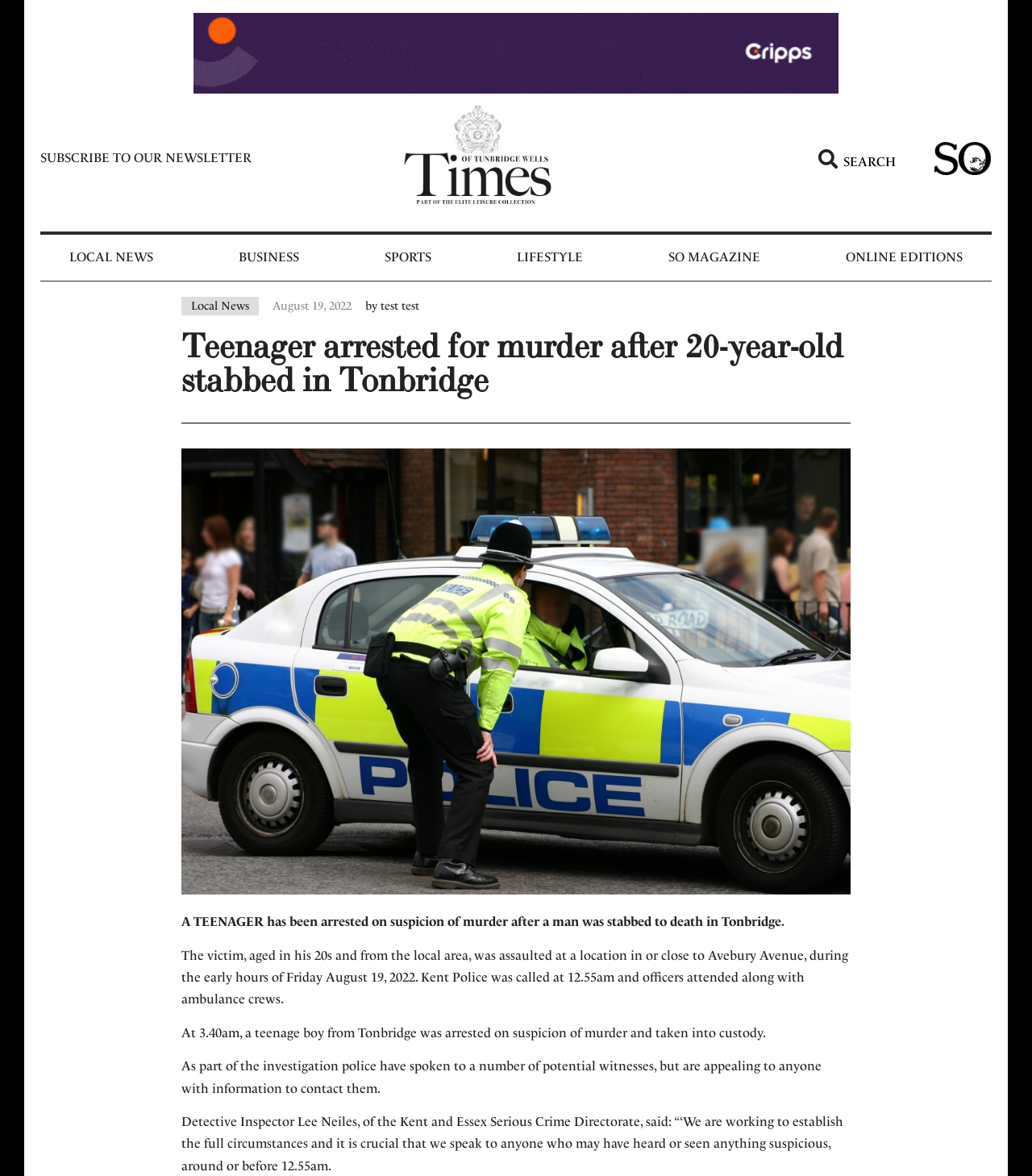Find the bounding box coordinates of the element I should click to carry out the following instruction: "Search for something".

[0.817, 0.131, 0.868, 0.144]